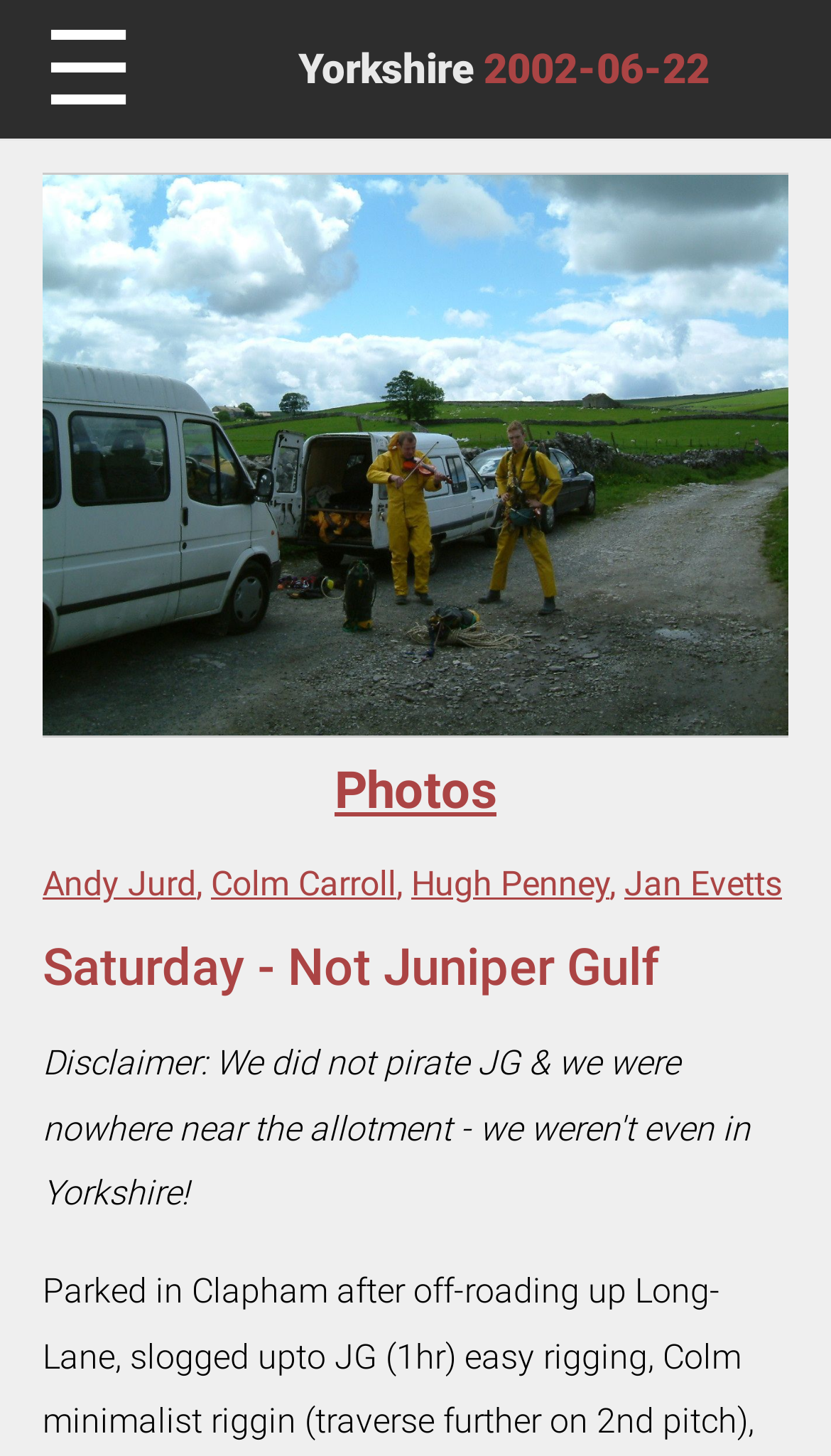Based on the description "Photos", find the bounding box of the specified UI element.

[0.39, 0.515, 0.61, 0.571]